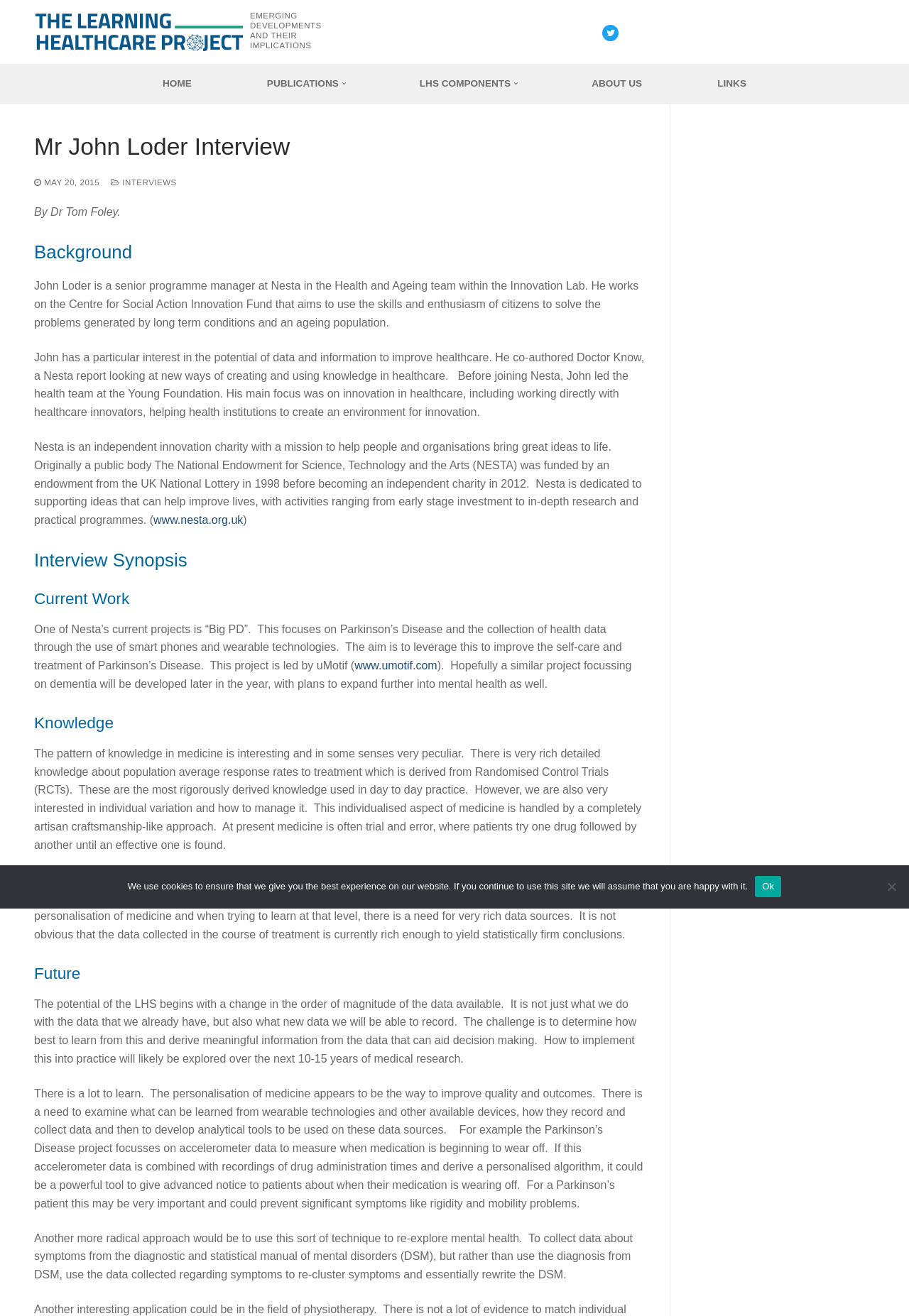Identify and generate the primary title of the webpage.

Mr John Loder Interview